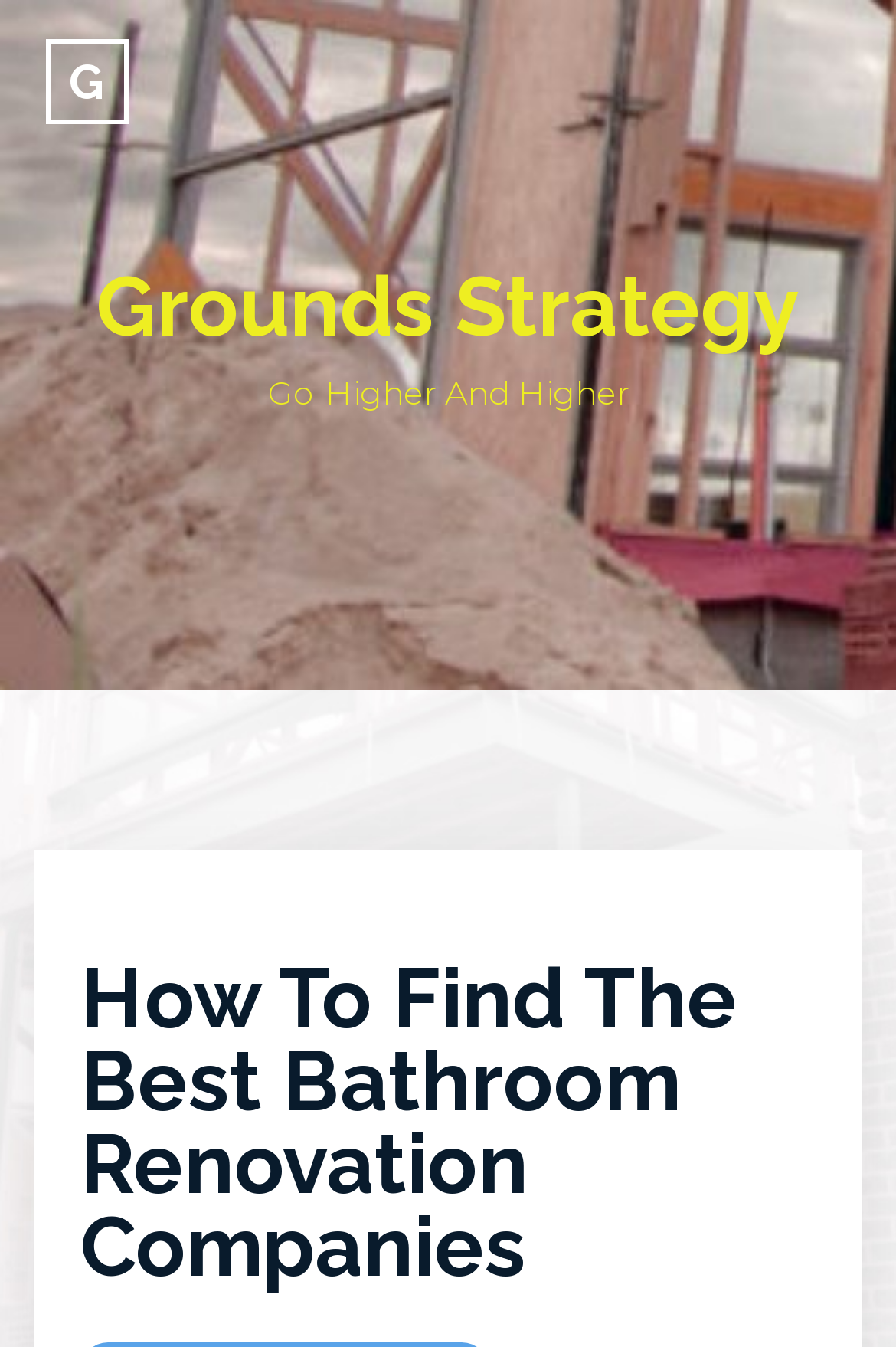Extract the bounding box coordinates of the UI element described by: "Grounds Strategy". The coordinates should include four float numbers ranging from 0 to 1, e.g., [left, top, right, bottom].

[0.108, 0.19, 0.892, 0.262]